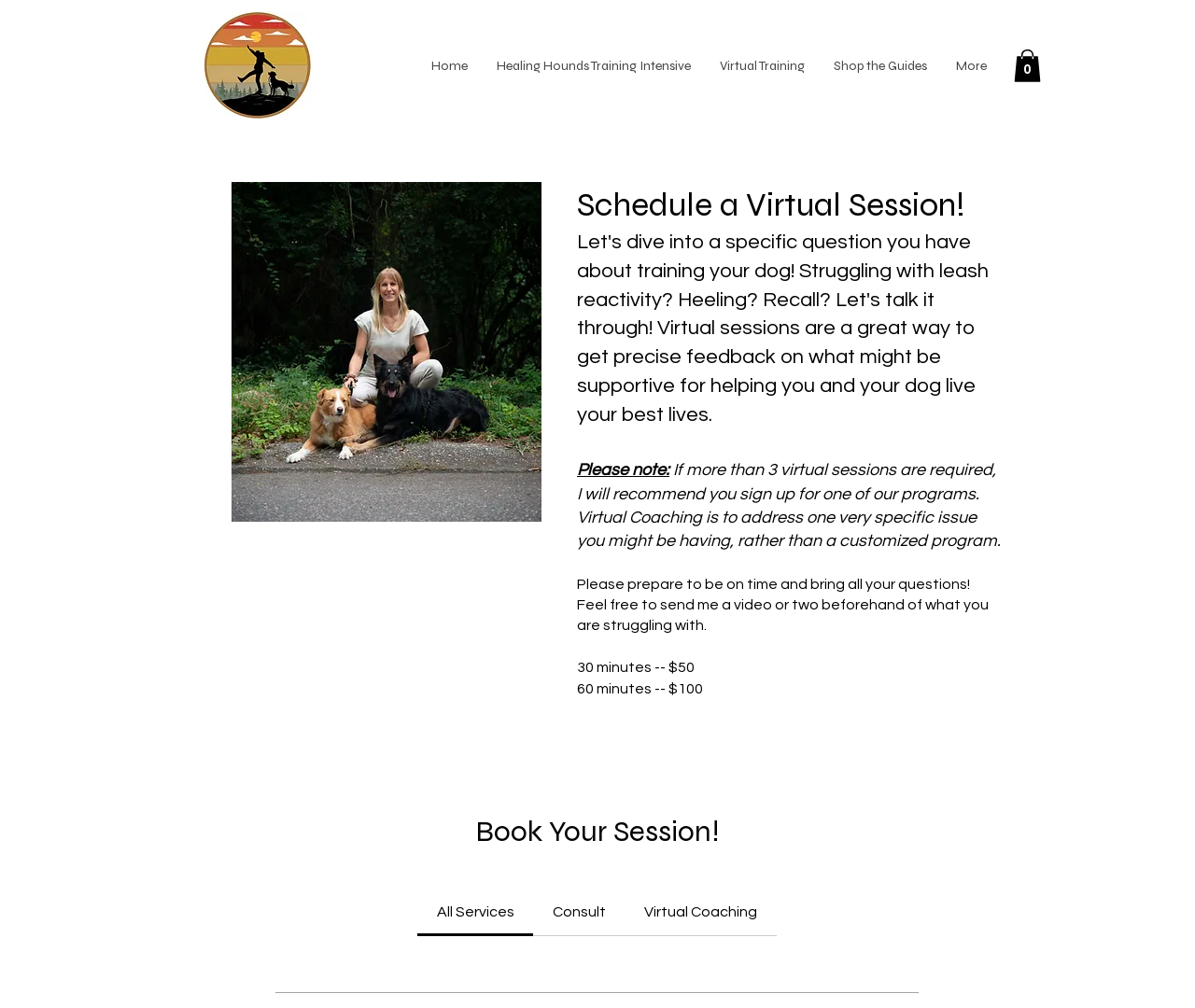Refer to the image and provide a thorough answer to this question:
What is the purpose of Virtual Coaching?

According to the webpage, Virtual Coaching is intended to address one very specific issue you might be having, rather than a customized program. This is mentioned in the text 'If more than 3 virtual sessions are required, I will recommend you sign up for one of our programs. Virtual Coaching is to address one very specific issue you might be having, rather than a customized program.'